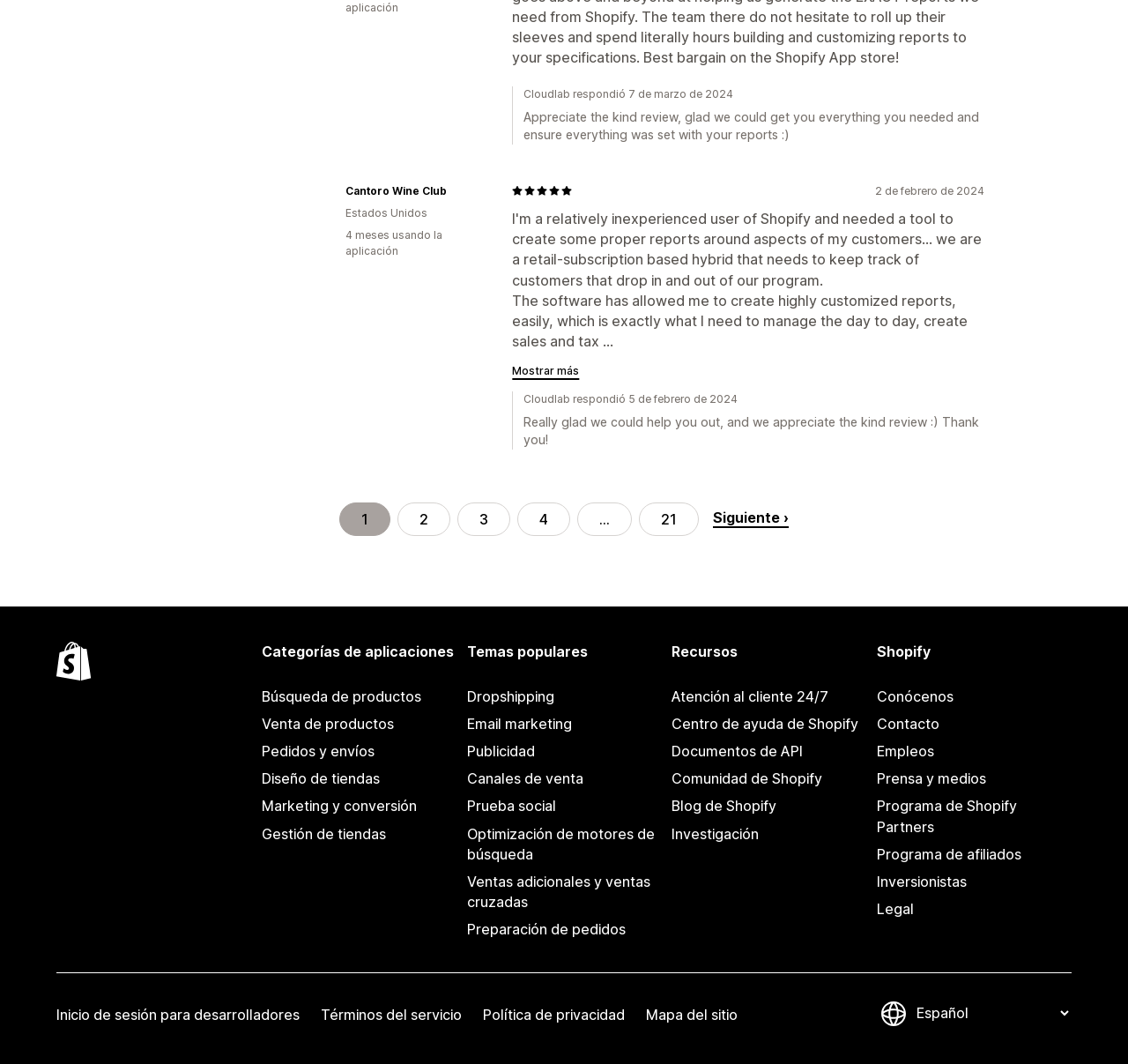Please determine the bounding box coordinates for the element that should be clicked to follow these instructions: "Click on the 'FOOD & COOKING' link".

None